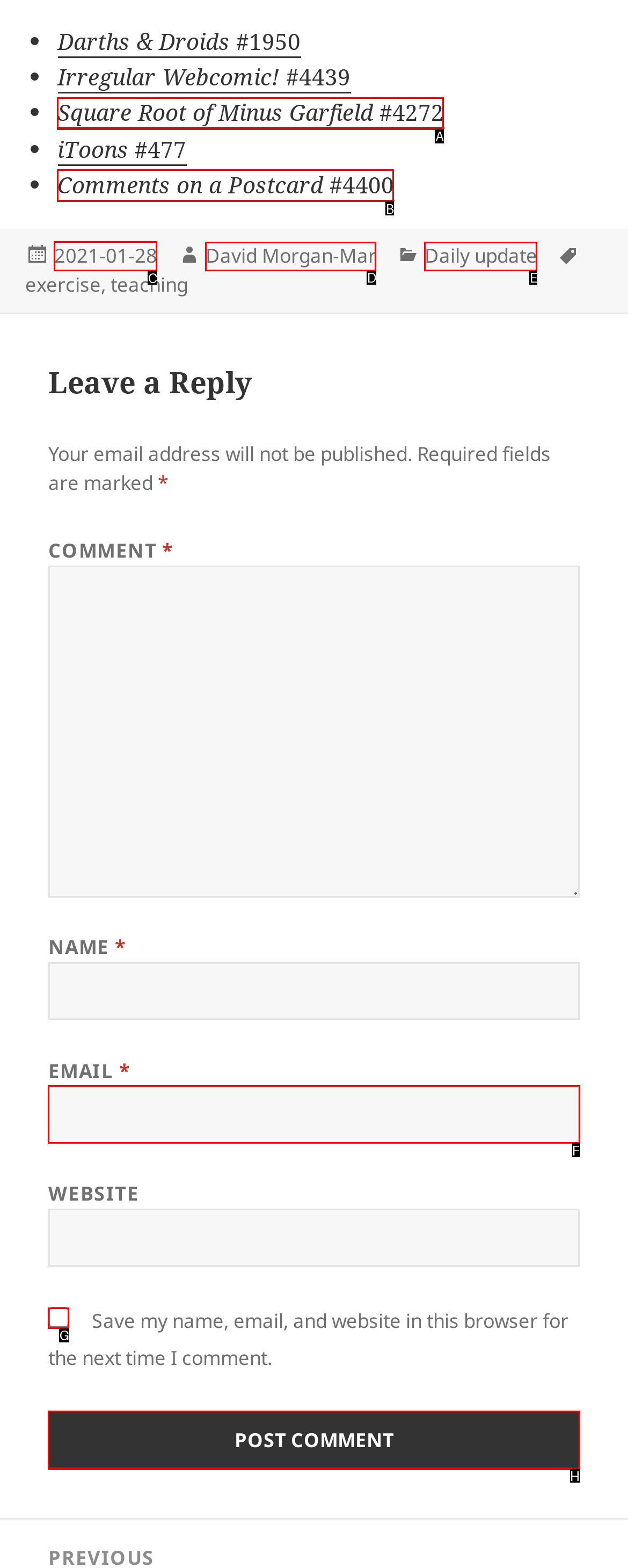Determine the letter of the UI element that you need to click to perform the task: Click on the link '2021-01-28'.
Provide your answer with the appropriate option's letter.

C